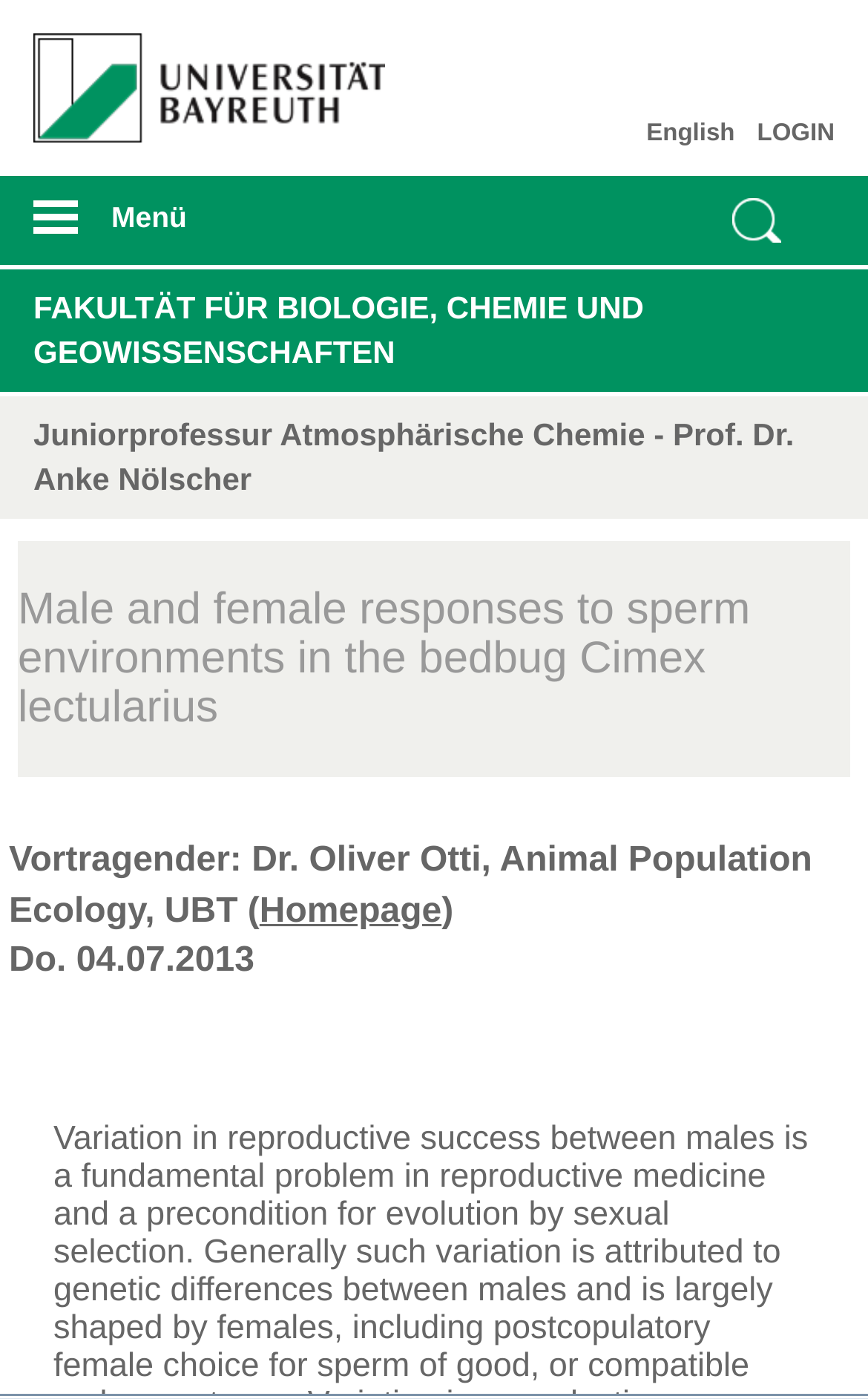Please identify the bounding box coordinates of the element that needs to be clicked to perform the following instruction: "Click on the link to 10 Clever Ways to Improve Your Service Levels".

None